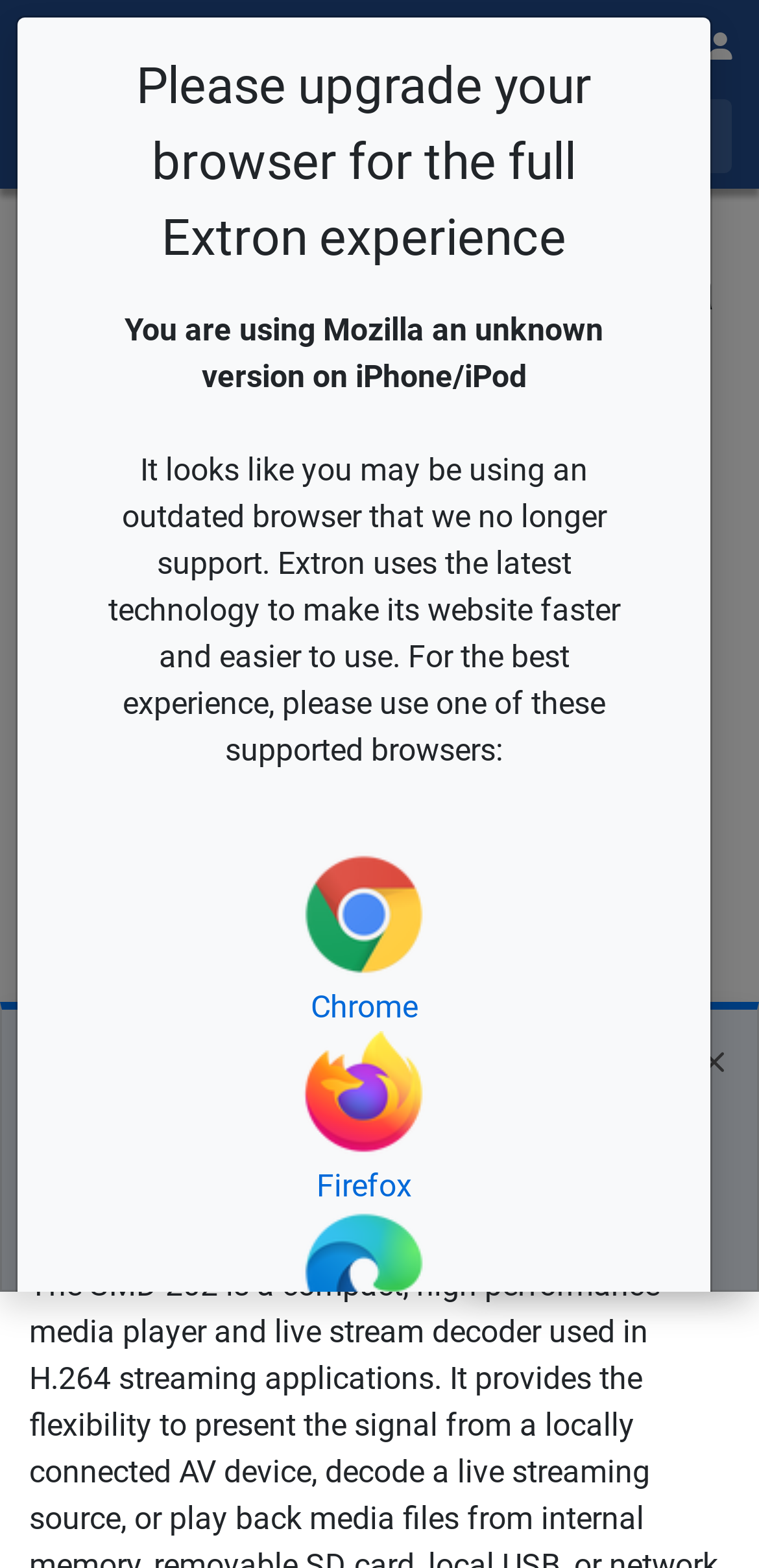What is the purpose of the 'Power Search...' feature?
From the details in the image, answer the question comprehensively.

The 'Power Search...' feature is a combobox located in the 'Main Site Navigation' area of the webpage, which suggests that it is a search function for the website.